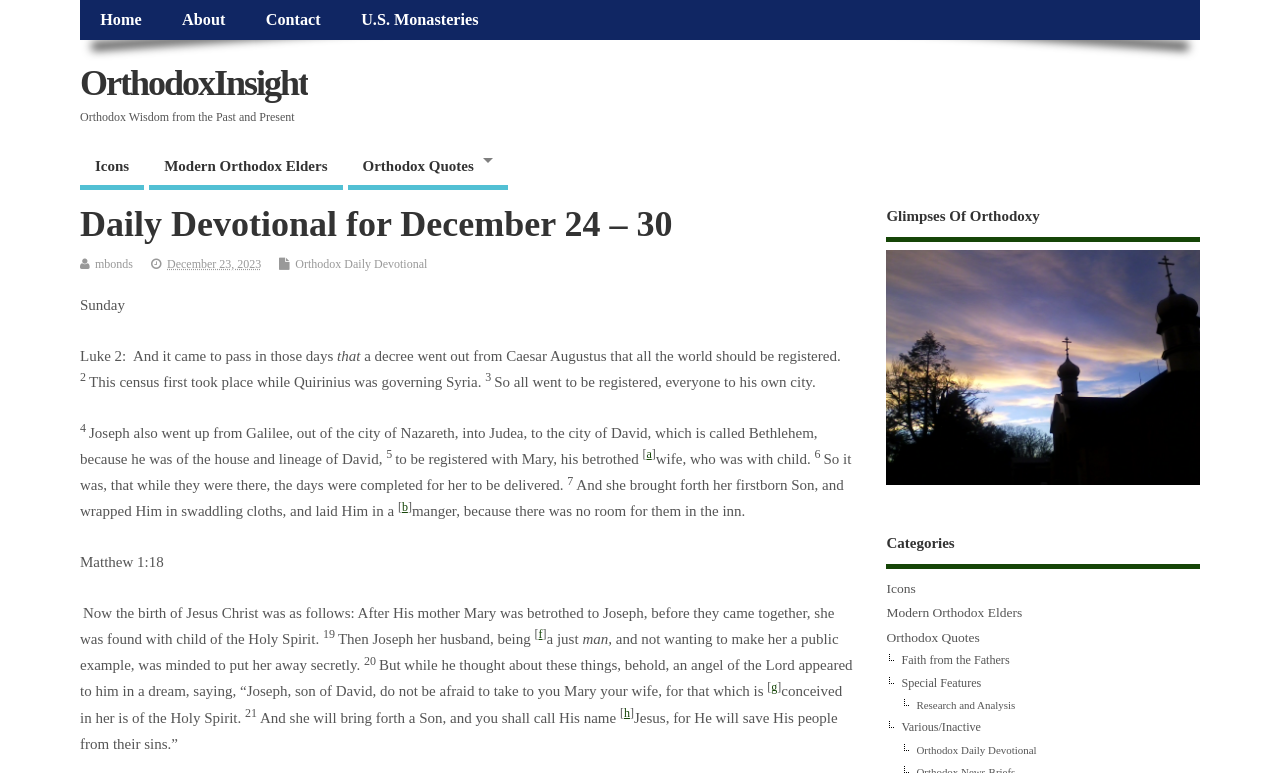What is the last link on the bottom navigation bar?
Please give a detailed answer to the question using the information shown in the image.

I found a link element with a bounding box coordinate of [0.716, 0.962, 0.81, 0.978] and its OCR text is 'Orthodox Daily Devotional', which is likely the last link on the bottom navigation bar.